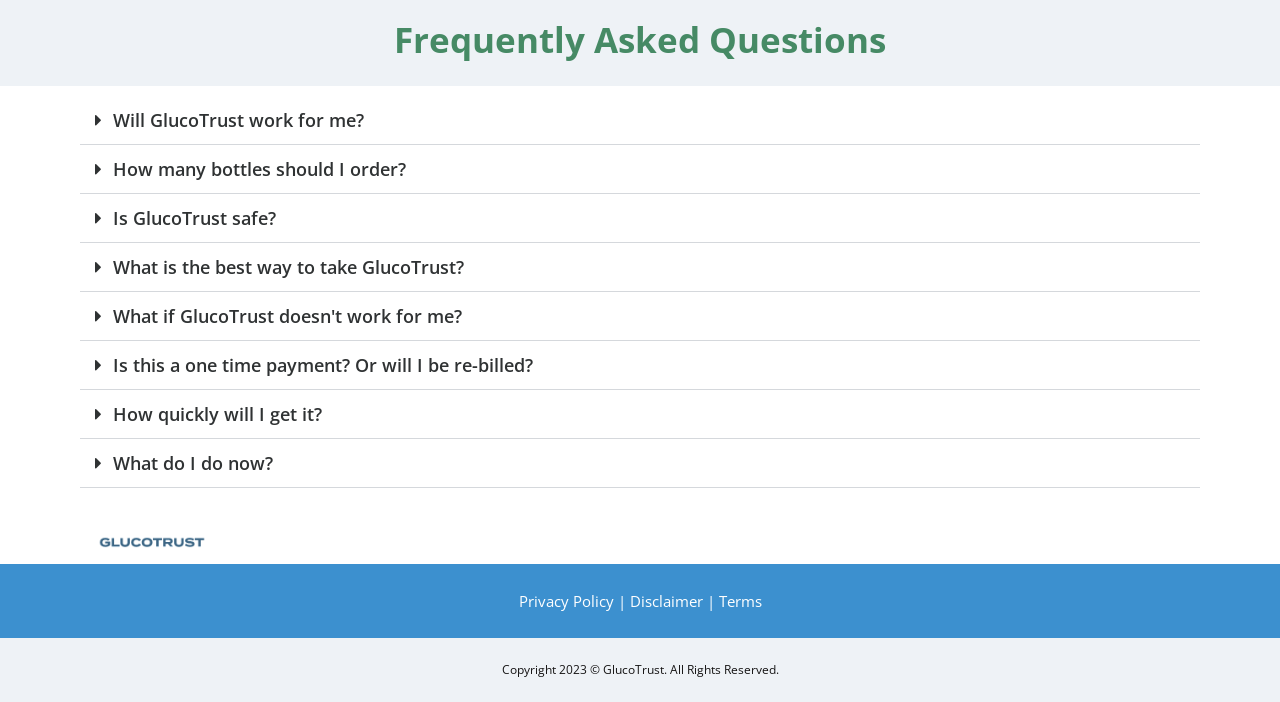Based on the element description Disclaimer, identify the bounding box coordinates for the UI element. The coordinates should be in the format (top-left x, top-left y, bottom-right x, bottom-right y) and within the 0 to 1 range.

[0.492, 0.842, 0.549, 0.871]